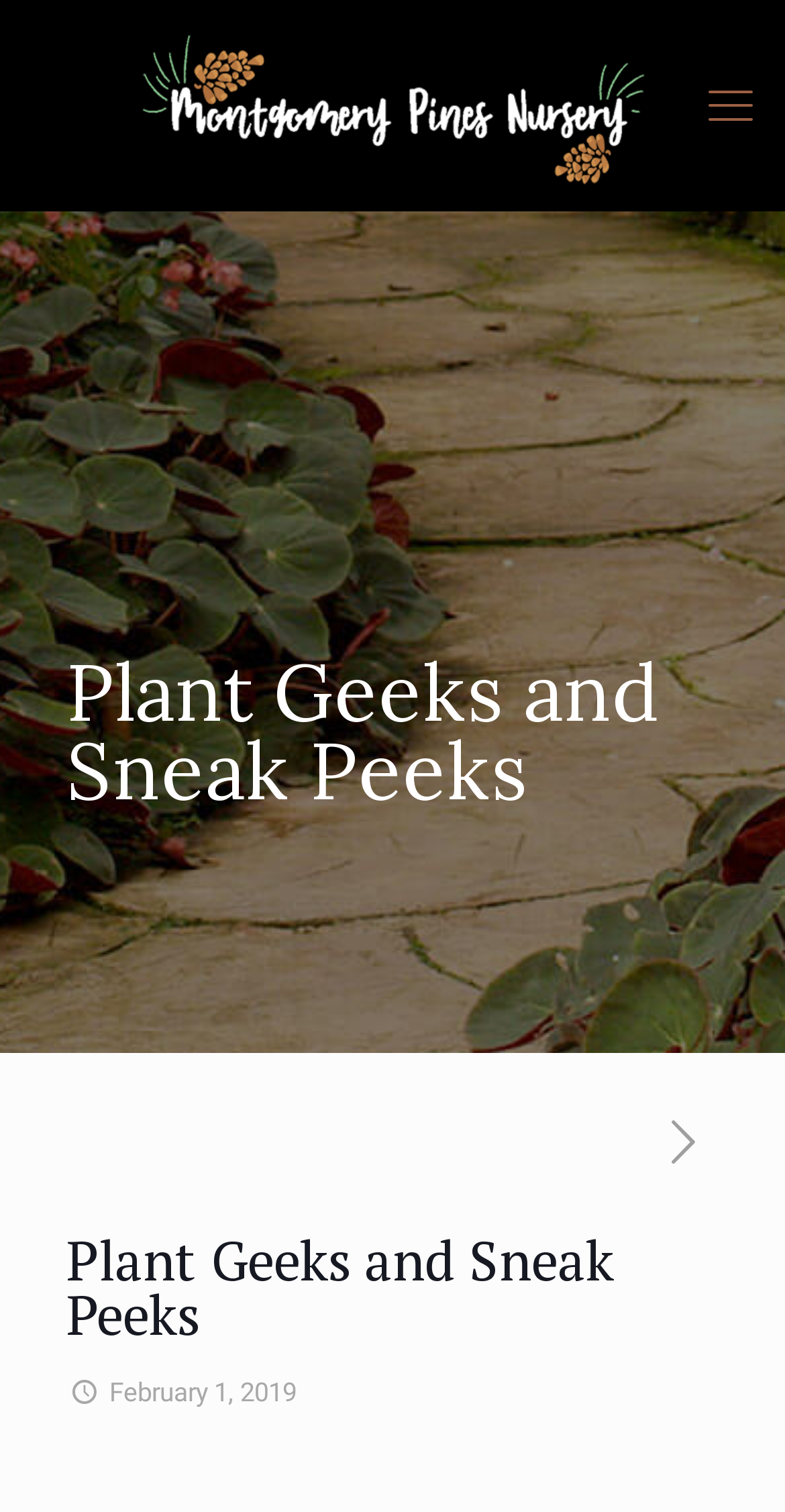Produce an extensive caption that describes everything on the webpage.

The webpage is for Montgomery Pines Nursery, with a prominent logo at the top left corner, which is a white logo on a dark background. To the right of the logo, there is a hamburger menu icon. 

Below the logo, there is a main heading that reads "Plant Geeks and Sneak Peeks" in a large font, taking up most of the width of the page. 

Further down, there is another instance of the same heading, "Plant Geeks and Sneak Peeks", but in a smaller font. 

At the bottom of the page, there is a date "February 1, 2019" displayed.